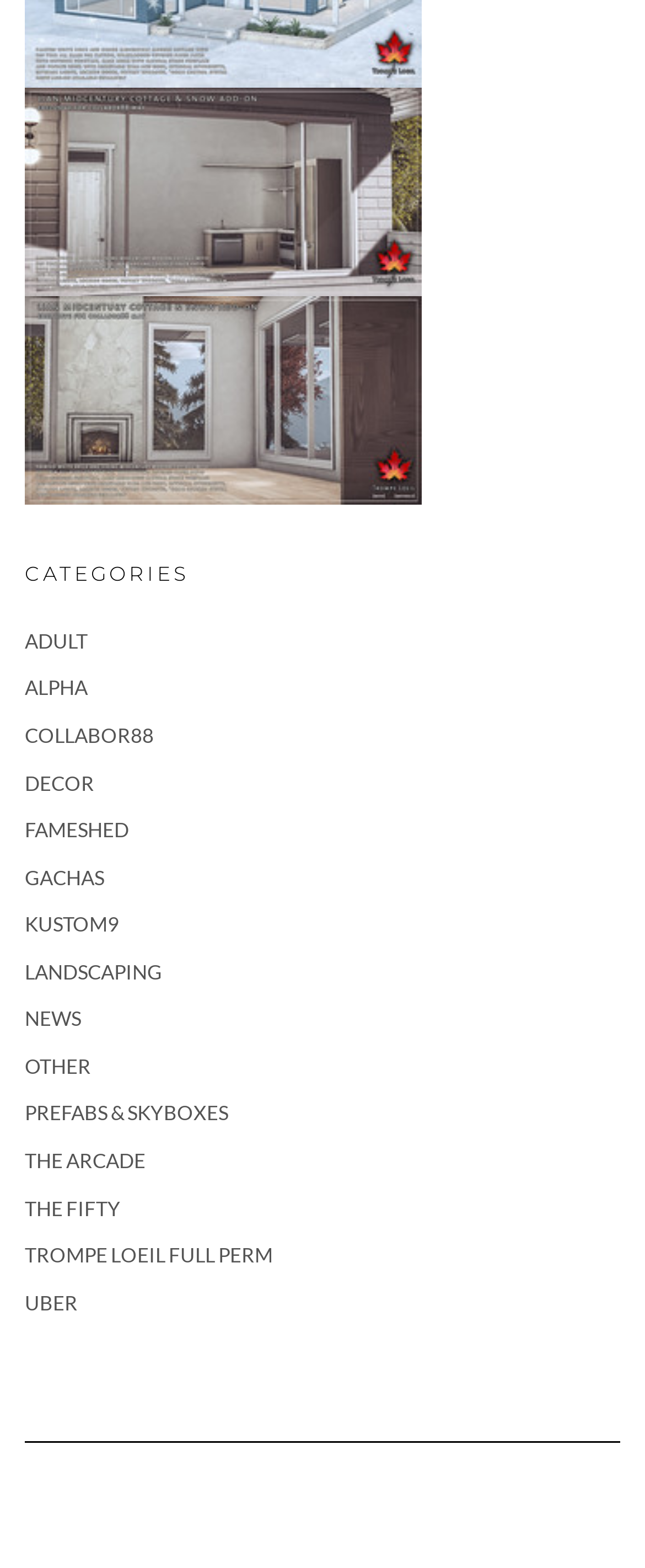Find the bounding box coordinates for the area that should be clicked to accomplish the instruction: "View Trompe Loeil - Lian Midcentury Cottage & Snow Add-On for Collabor88 June".

[0.038, 0.112, 0.654, 0.129]